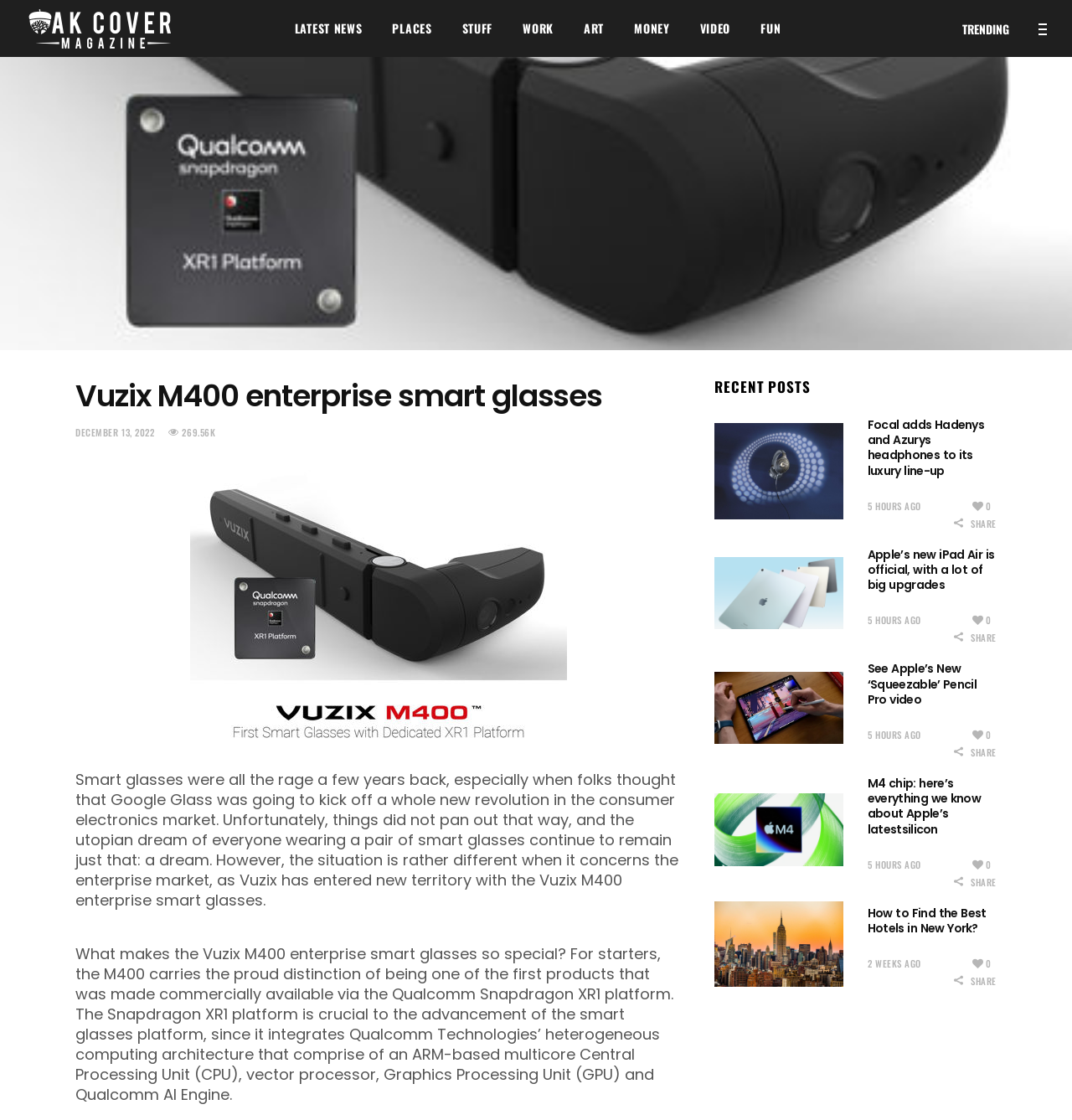Provide a one-word or one-phrase answer to the question:
How many links are in the top navigation bar?

7